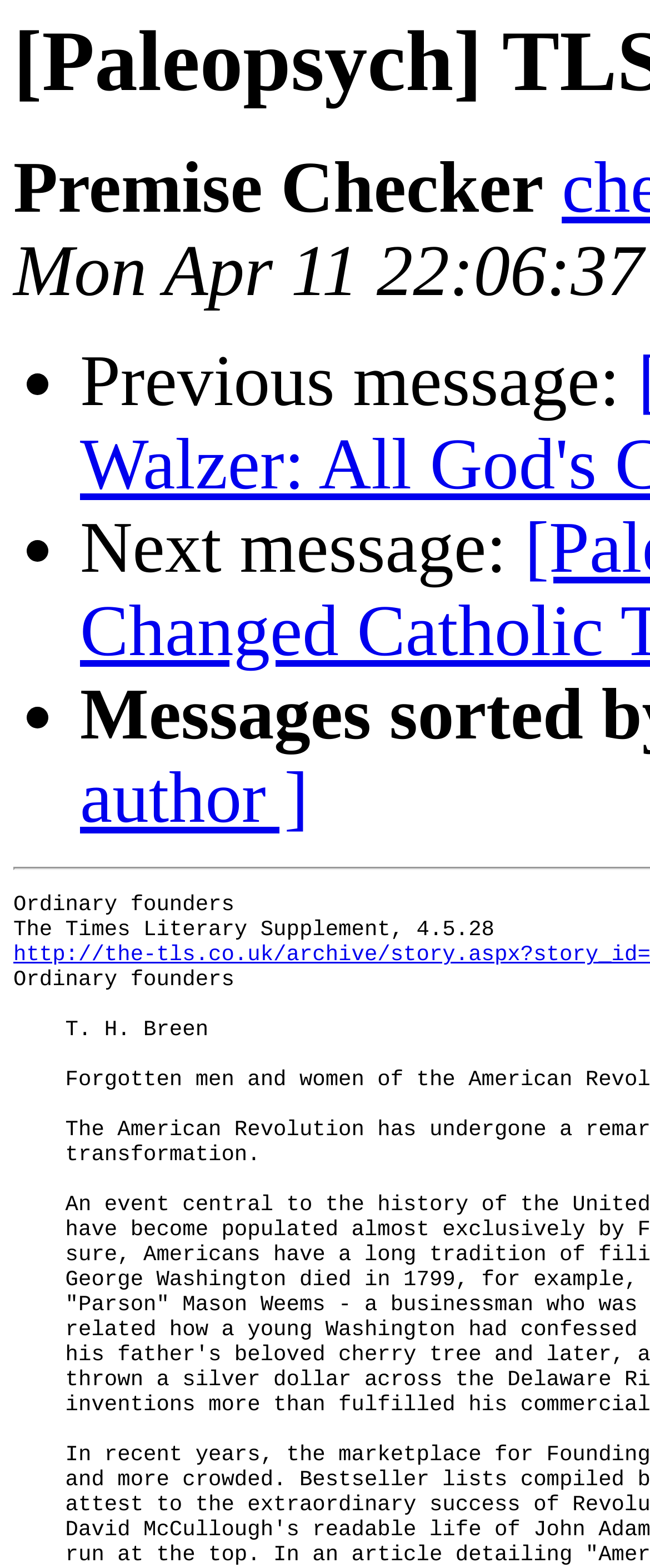Generate the main heading text from the webpage.

[Paleopsych] TLS: Ordinary founders